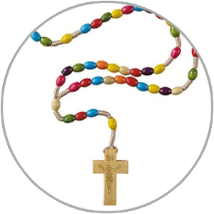What is the significance of the rosary in Catholic practice?
Carefully examine the image and provide a detailed answer to the question.

The caption states that the rosary is an integral part of Catholic practice, often used during the recitation of the rosary, a cherished prayer that holds a significant place in the hearts of many, which suggests that it plays a vital role in Catholic spiritual life.